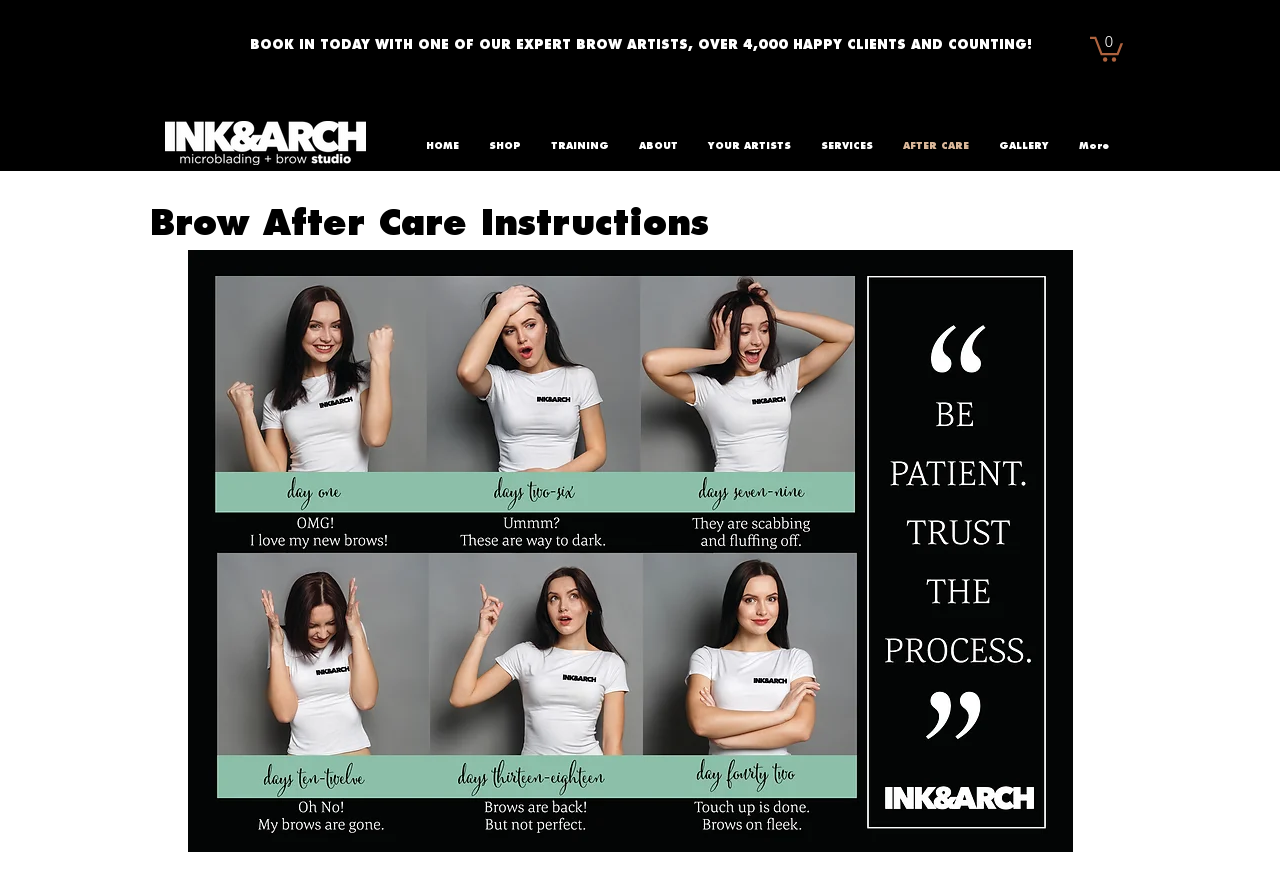Given the element description, predict the bounding box coordinates in the format (top-left x, top-left y, bottom-right x, bottom-right y), using floating point numbers between 0 and 1: SHOP

[0.37, 0.138, 0.419, 0.195]